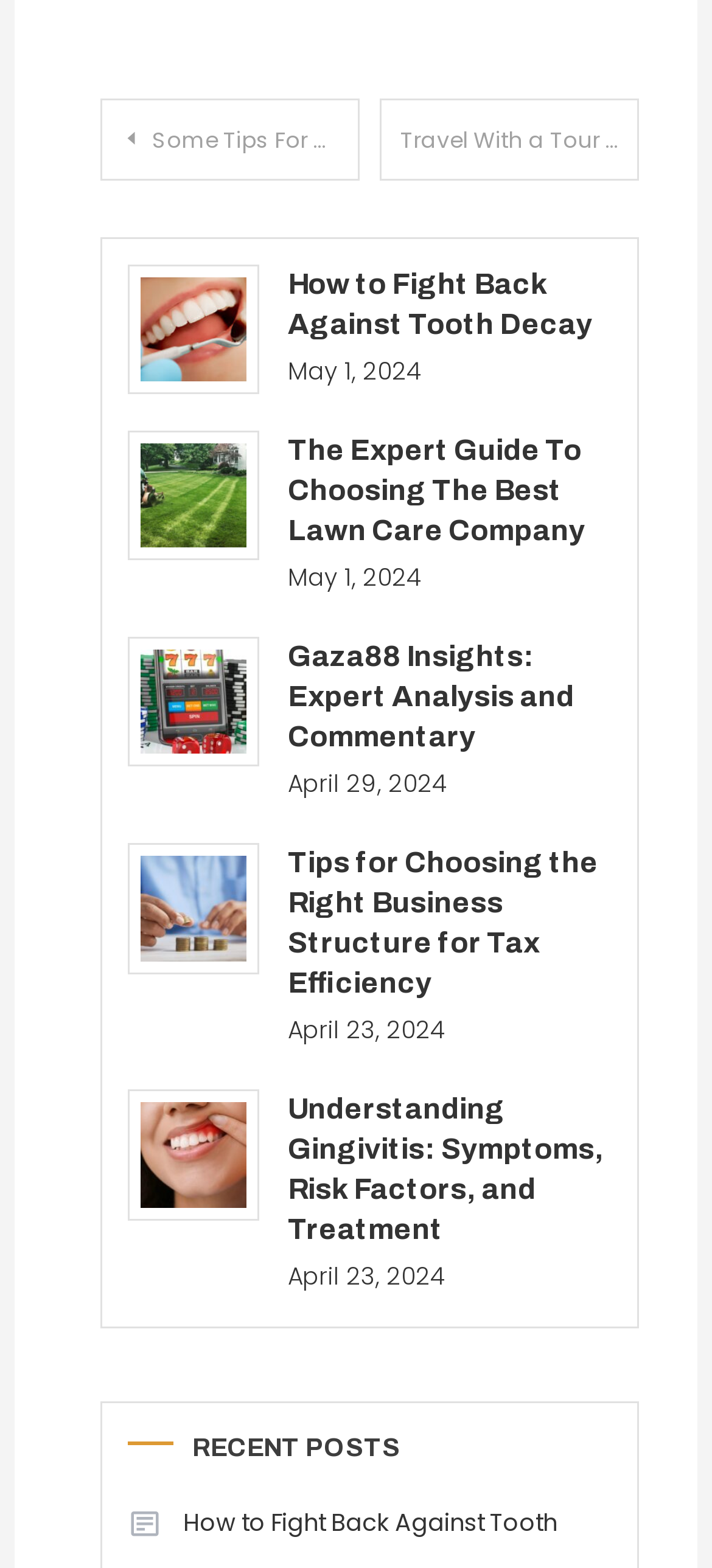Locate the bounding box coordinates for the element described below: "Some Tips For Computer Accessories". The coordinates must be four float values between 0 and 1, formatted as [left, top, right, bottom].

[0.142, 0.062, 0.504, 0.115]